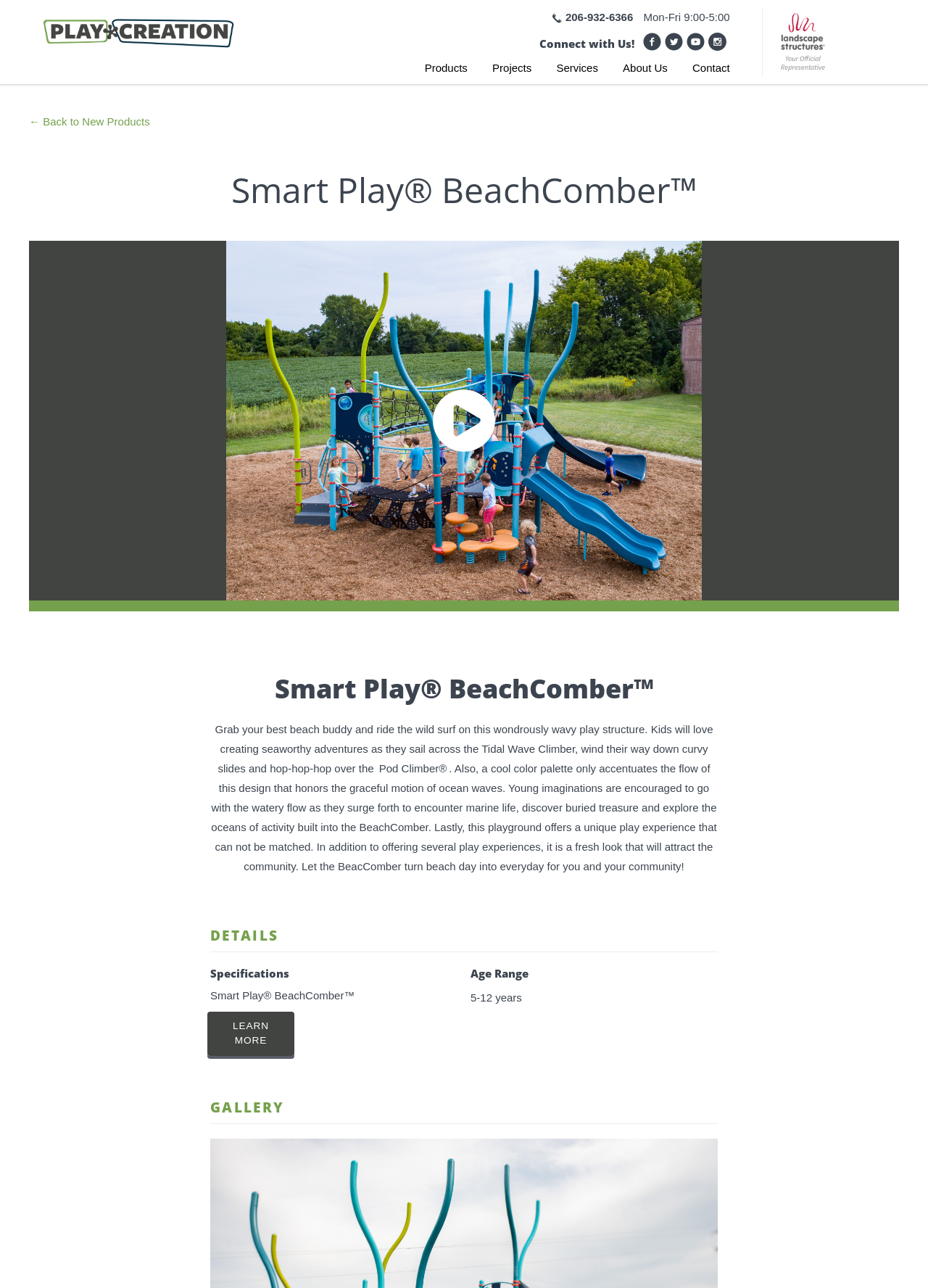Please identify the bounding box coordinates of the region to click in order to complete the given instruction: "Call the phone number". The coordinates should be four float numbers between 0 and 1, i.e., [left, top, right, bottom].

[0.609, 0.008, 0.682, 0.018]